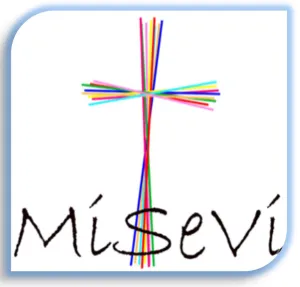What is the primary goal of MISEVI?
Give a comprehensive and detailed explanation for the question.

The primary goal of MISEVI is to foster missionary work among the laity within the Vincentian Family, engaging and supporting laypeople in their spiritual journey and outreach efforts.